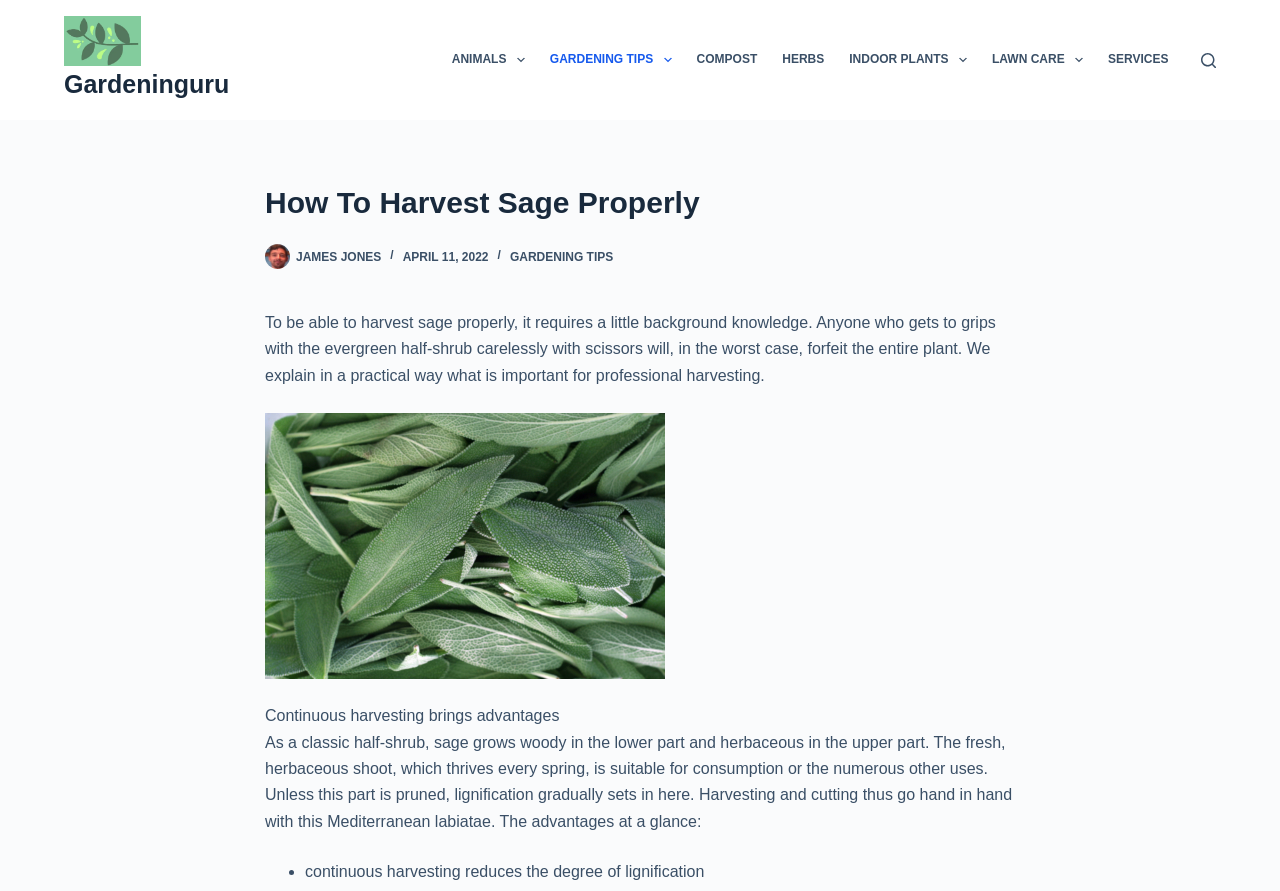Locate the bounding box coordinates of the area where you should click to accomplish the instruction: "Click the 'Skip to content' link".

[0.0, 0.0, 0.031, 0.022]